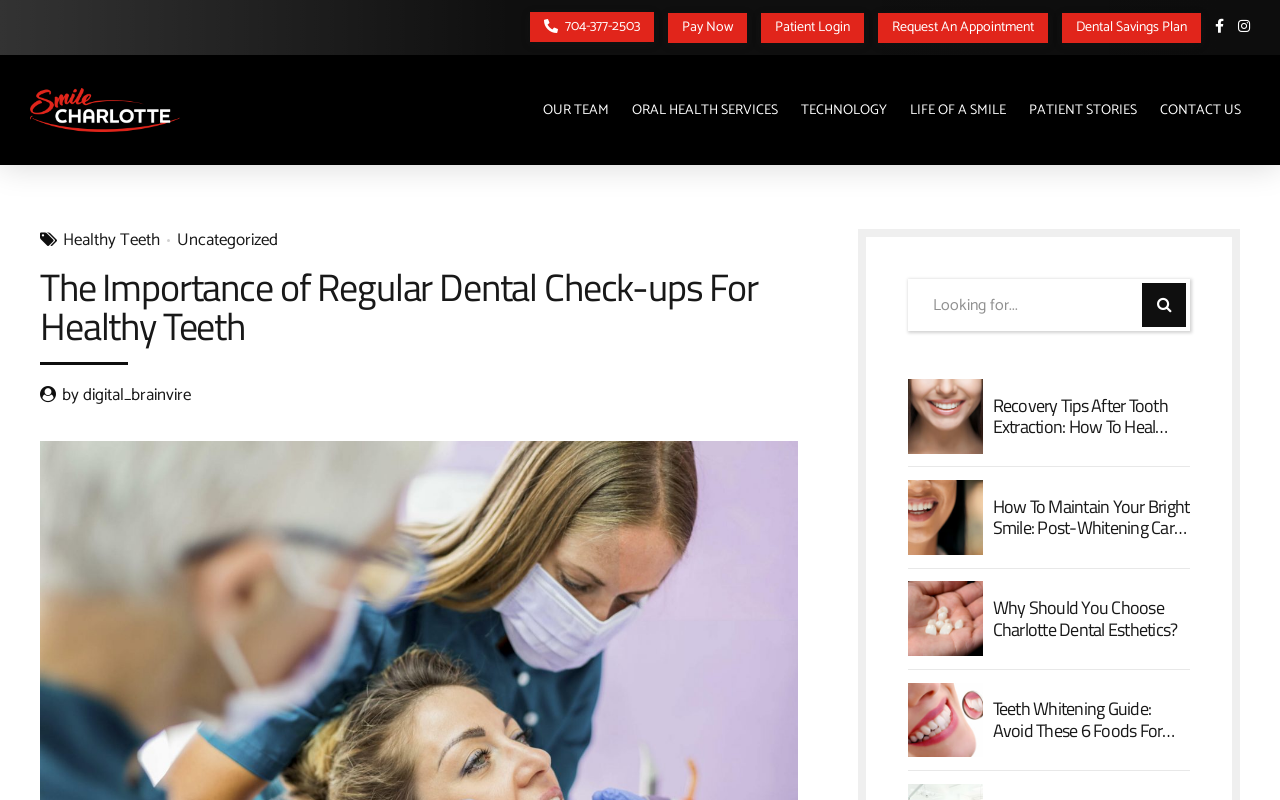Please answer the following question using a single word or phrase: 
What is the last link in the bottom section of the page?

Teeth Whitening Guide: Avoid These 6 Foods For Better Results